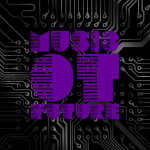What is the theme of the graphic?
Examine the screenshot and reply with a single word or phrase.

Technological advancement in music